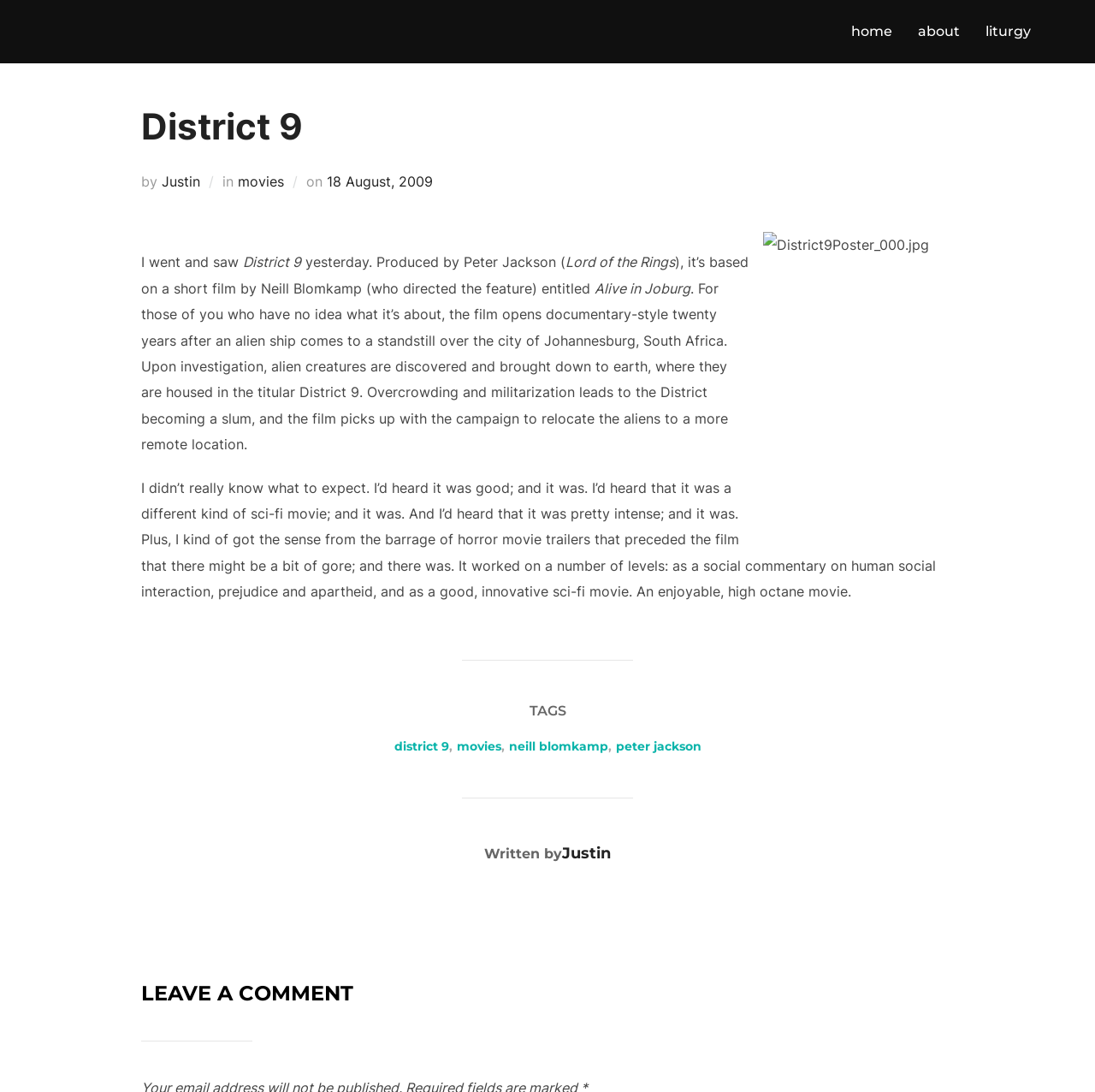Identify the bounding box of the UI component described as: "movies".

[0.417, 0.676, 0.457, 0.69]